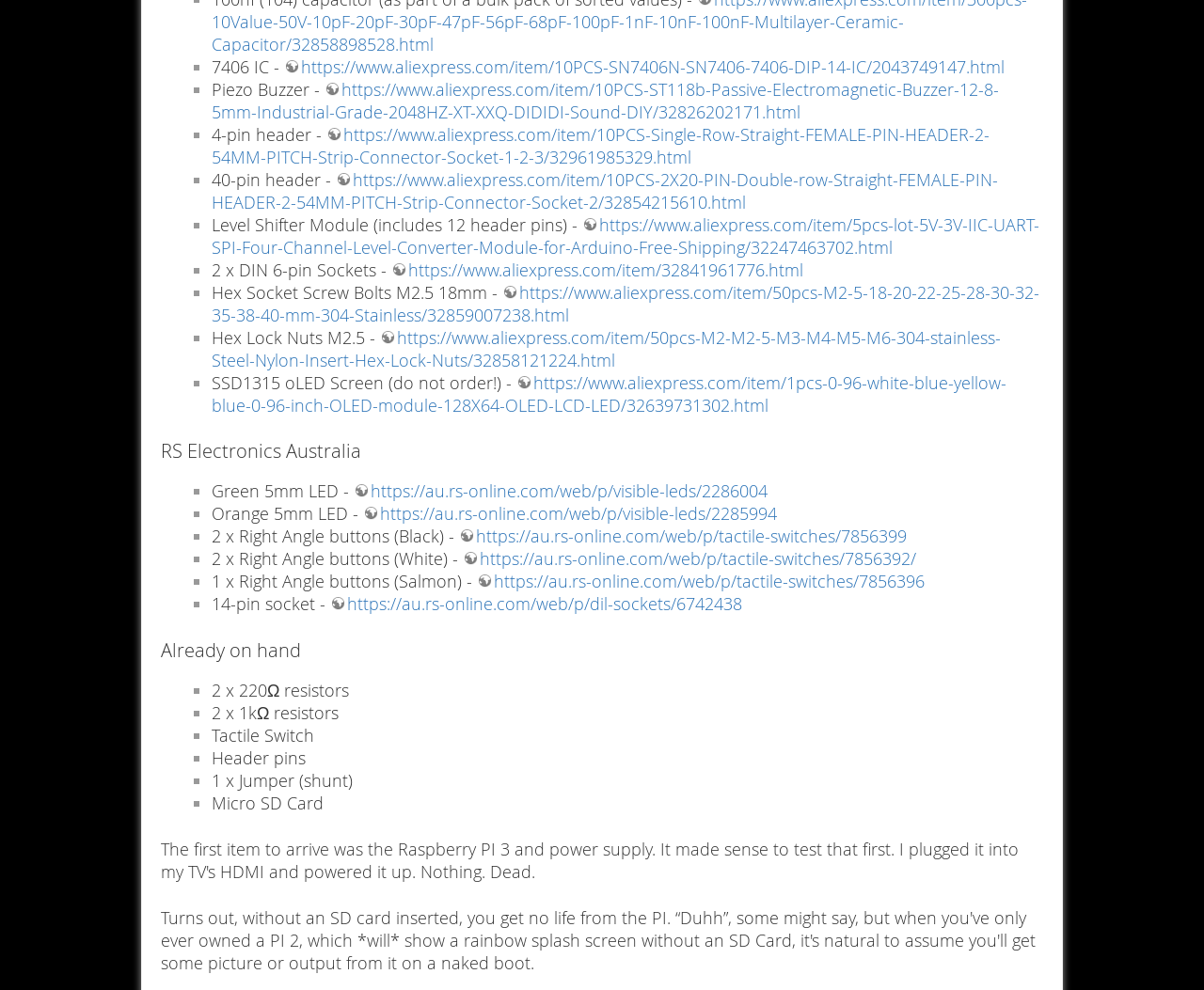Please respond to the question with a concise word or phrase:
How many right-angle buttons are needed?

5